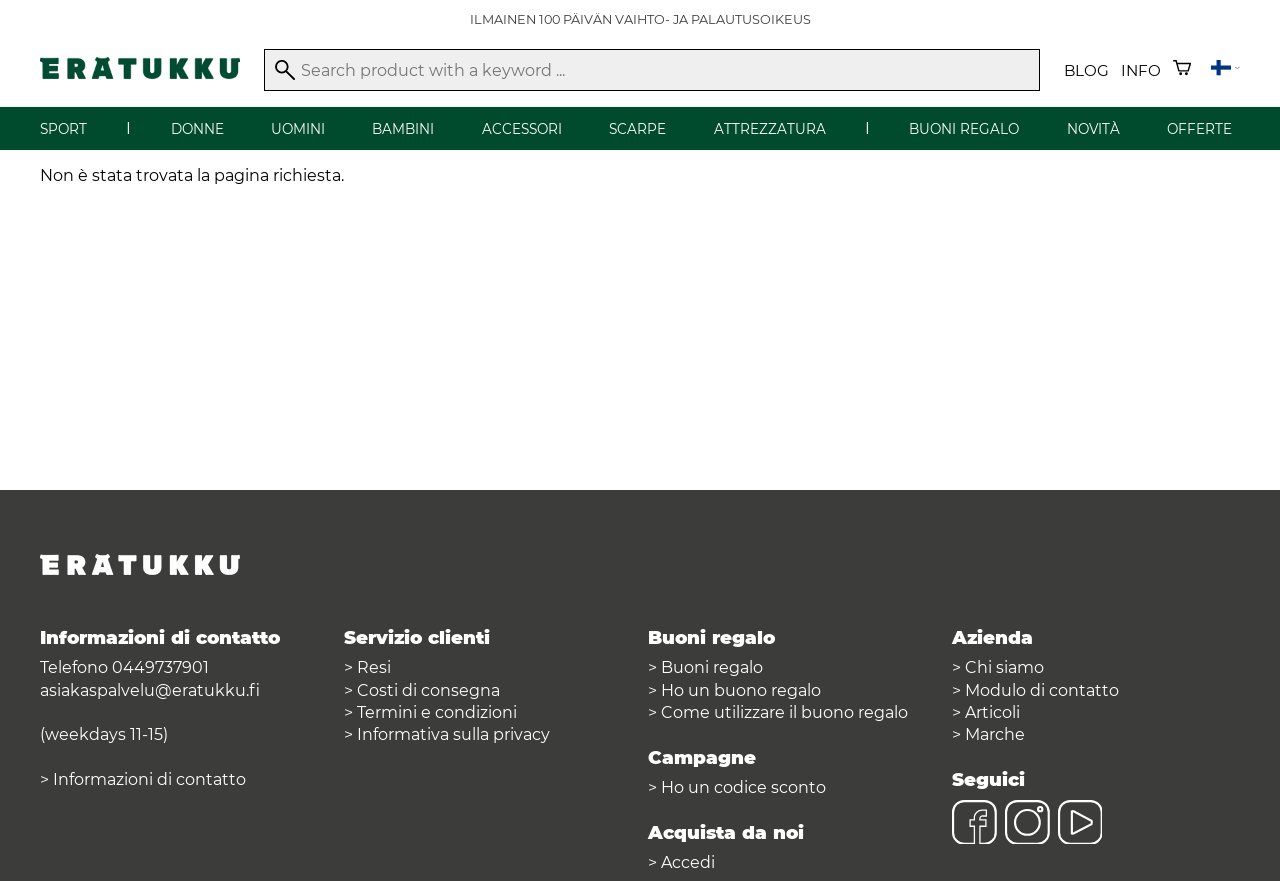Please give the bounding box coordinates of the area that should be clicked to fulfill the following instruction: "Contact us". The coordinates should be in the format of four float numbers from 0 to 1, i.e., [left, top, right, bottom].

[0.088, 0.747, 0.163, 0.769]